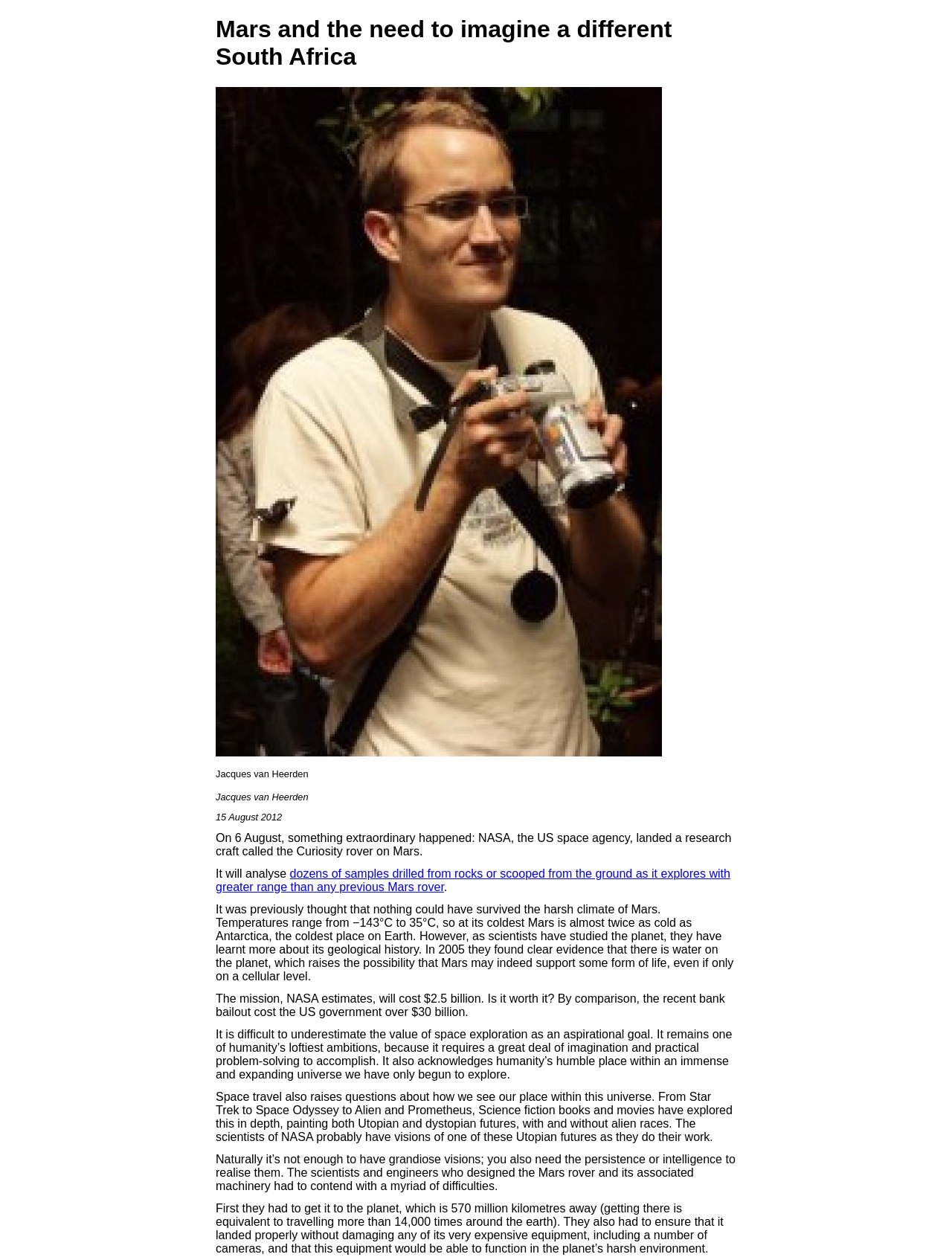When was the article published?
Please answer the question with a detailed and comprehensive explanation.

The publication date is mentioned in the static text element with bounding box coordinates [0.227, 0.644, 0.296, 0.653], which is located below the author's name.